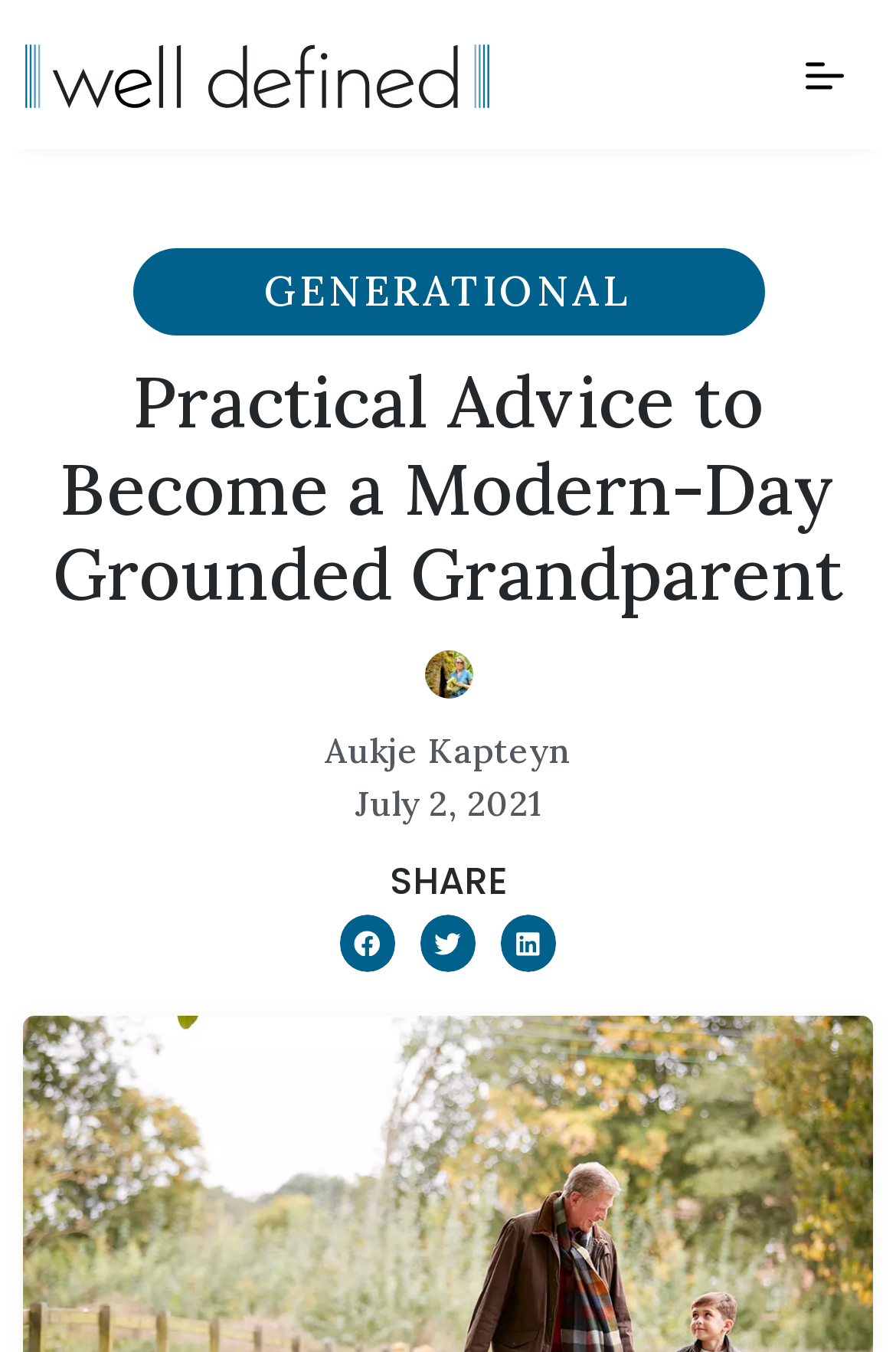Provide a one-word or short-phrase answer to the question:
What is the author of the article?

Aukje Kapteyn